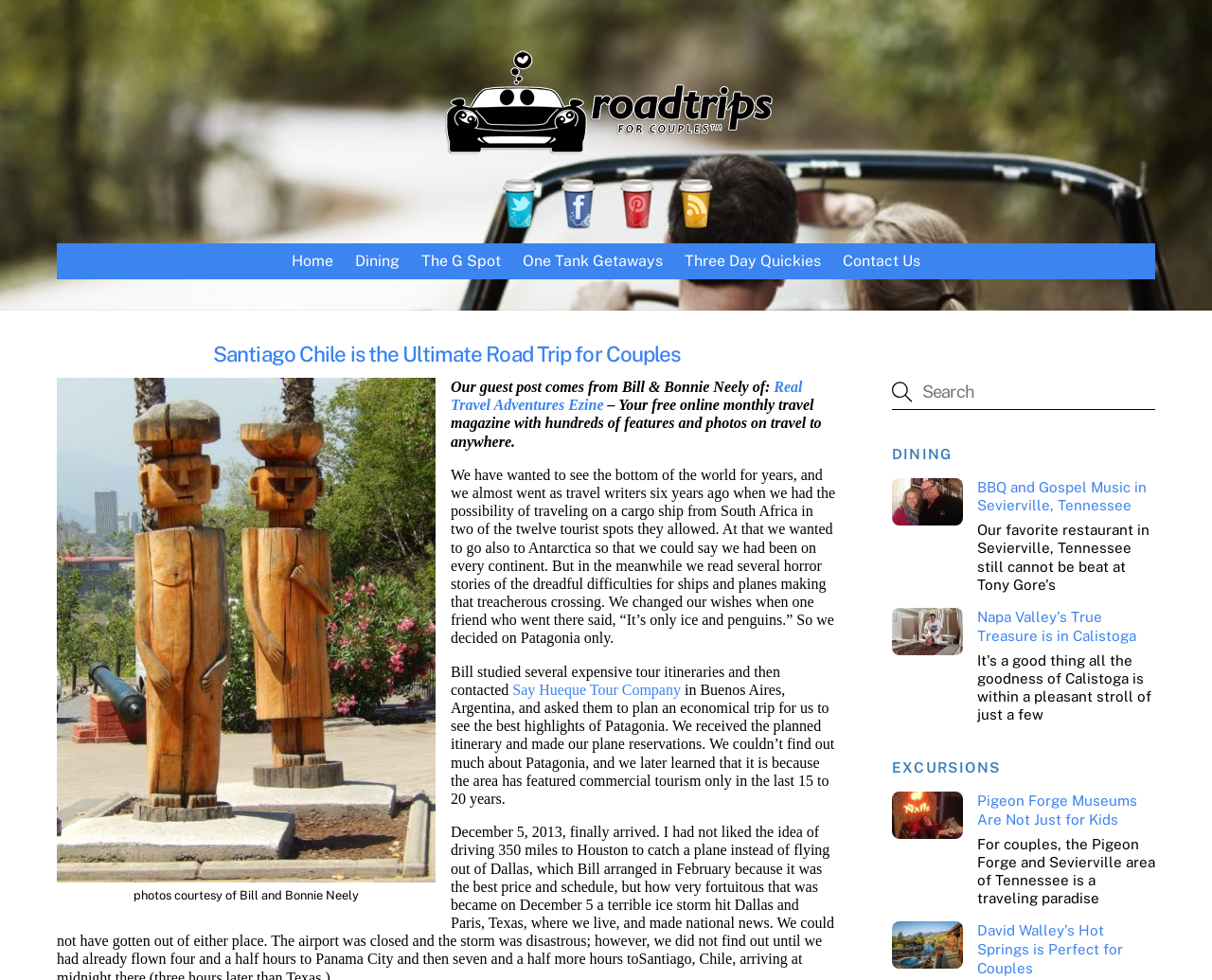Find the bounding box coordinates of the area that needs to be clicked in order to achieve the following instruction: "Search for something". The coordinates should be specified as four float numbers between 0 and 1, i.e., [left, top, right, bottom].

[0.736, 0.382, 0.953, 0.419]